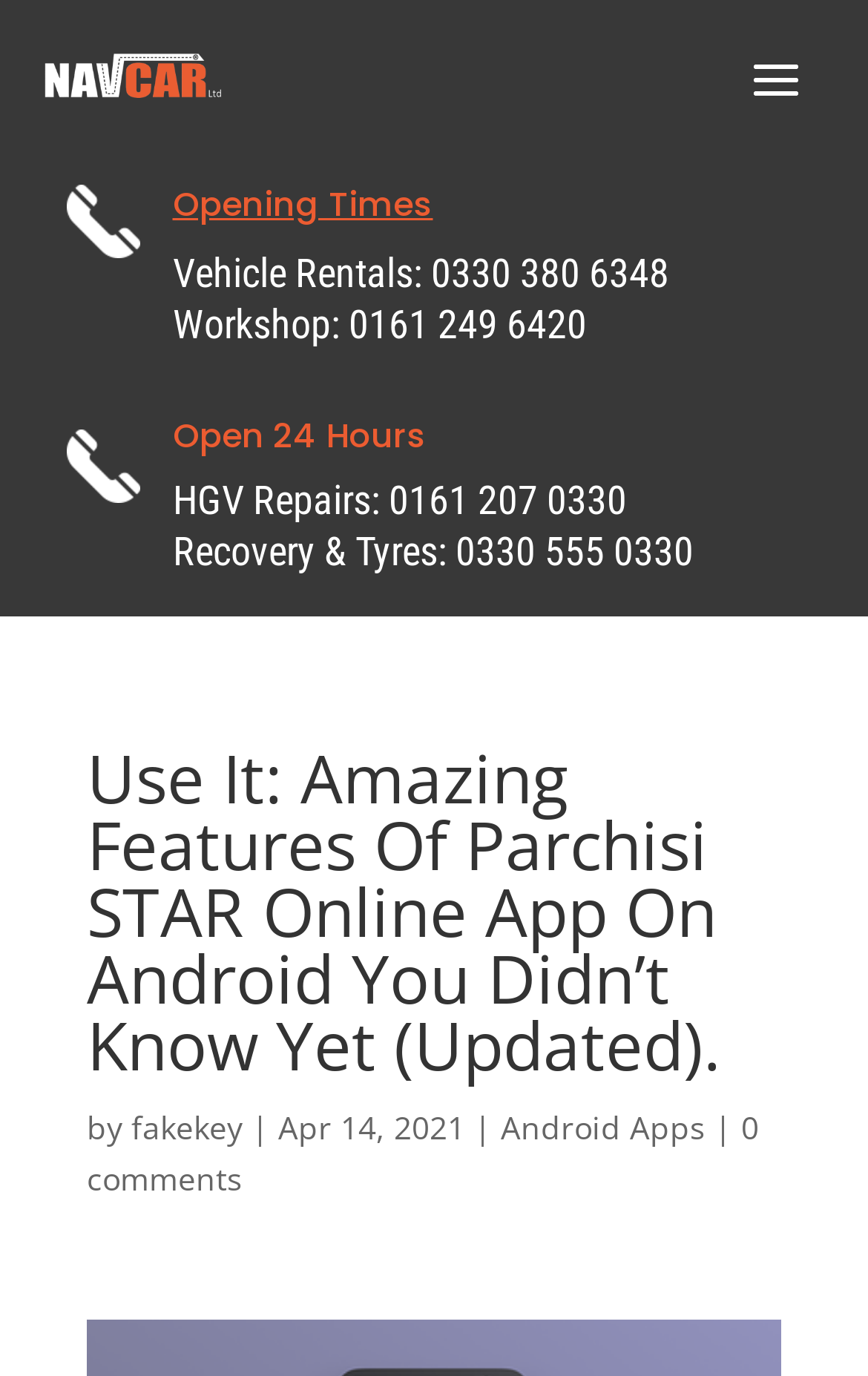How many comments does the article have?
Please describe in detail the information shown in the image to answer the question.

I found the number of comments on the article by looking at the link element with the content '0 comments' which is a child of the Root Element.